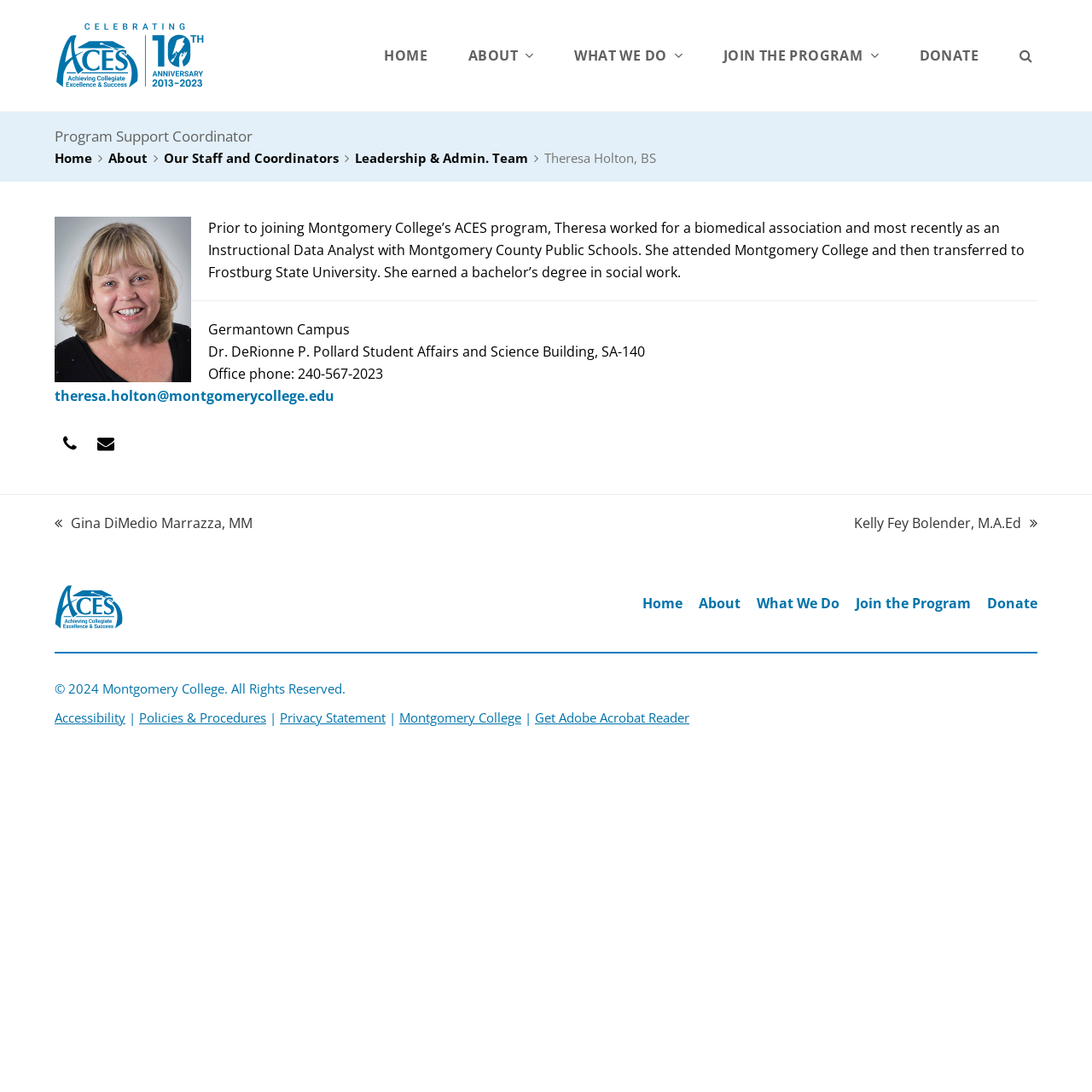Provide the bounding box coordinates for the specified HTML element described in this description: "Our Staff and Coordinators". The coordinates should be four float numbers ranging from 0 to 1, in the format [left, top, right, bottom].

[0.15, 0.137, 0.31, 0.152]